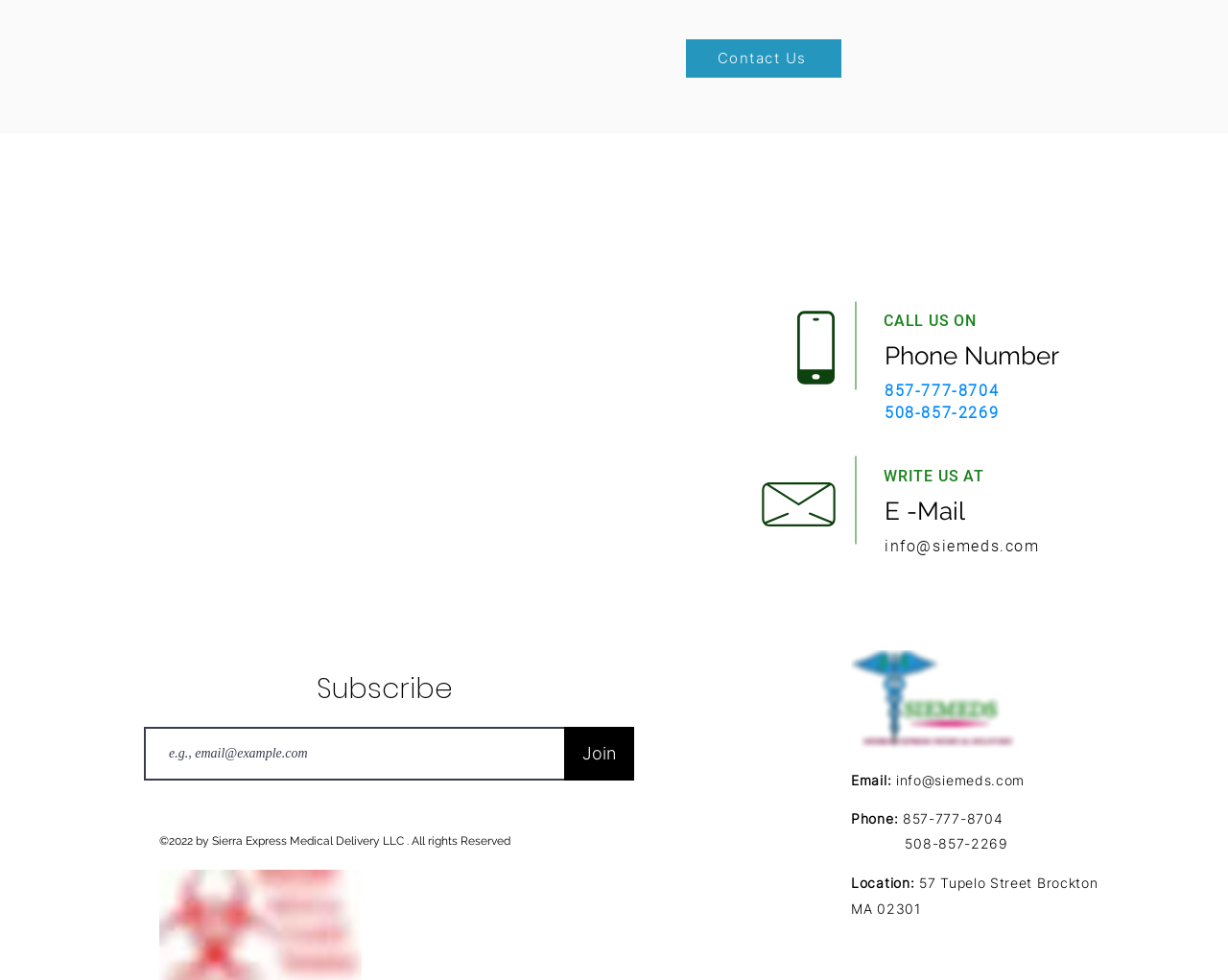Please provide a short answer using a single word or phrase for the question:
What is the company's phone number?

857-777-8704